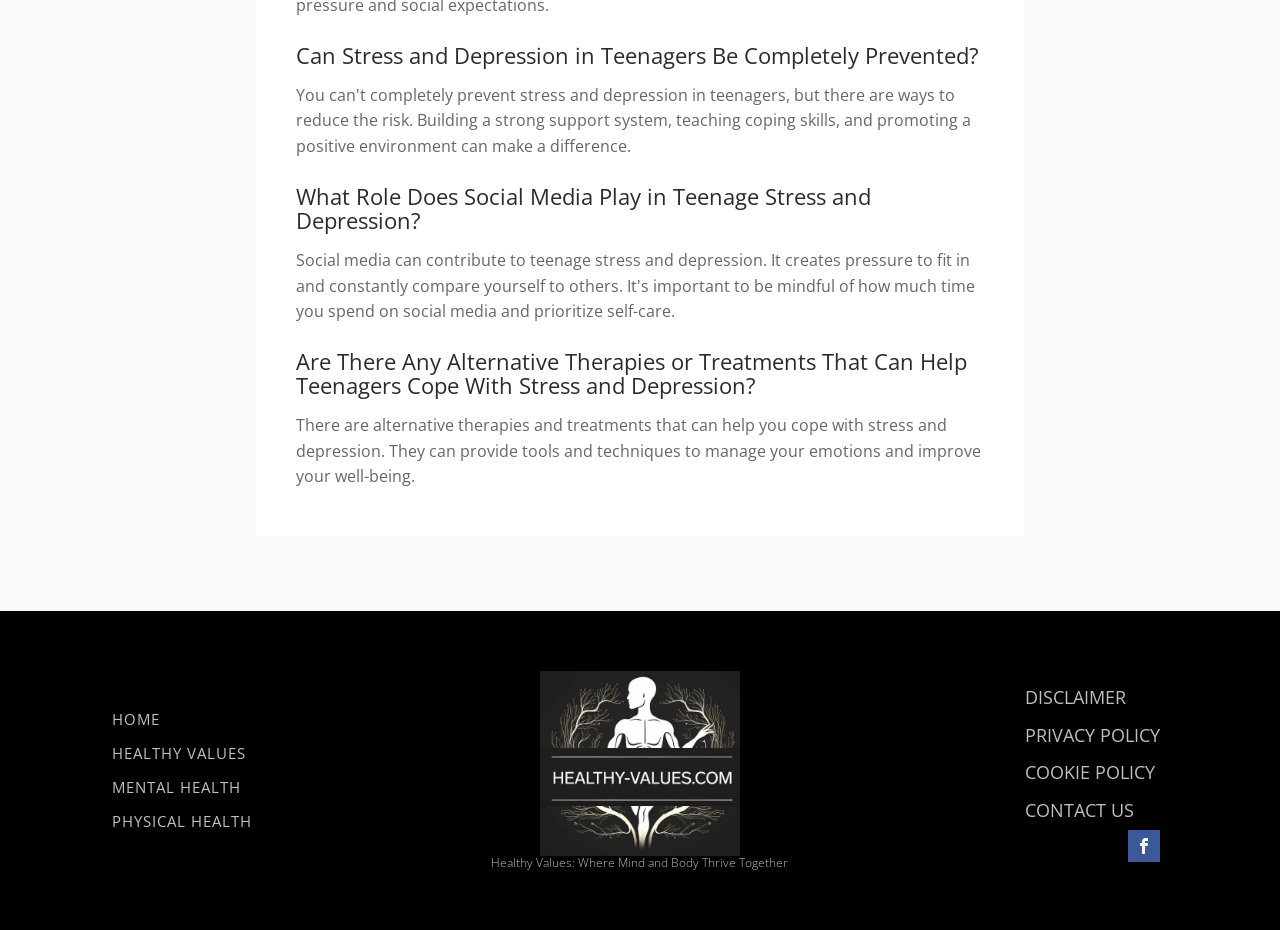Identify the bounding box coordinates of the specific part of the webpage to click to complete this instruction: "Click on the 'HOME' link".

[0.088, 0.755, 0.197, 0.792]